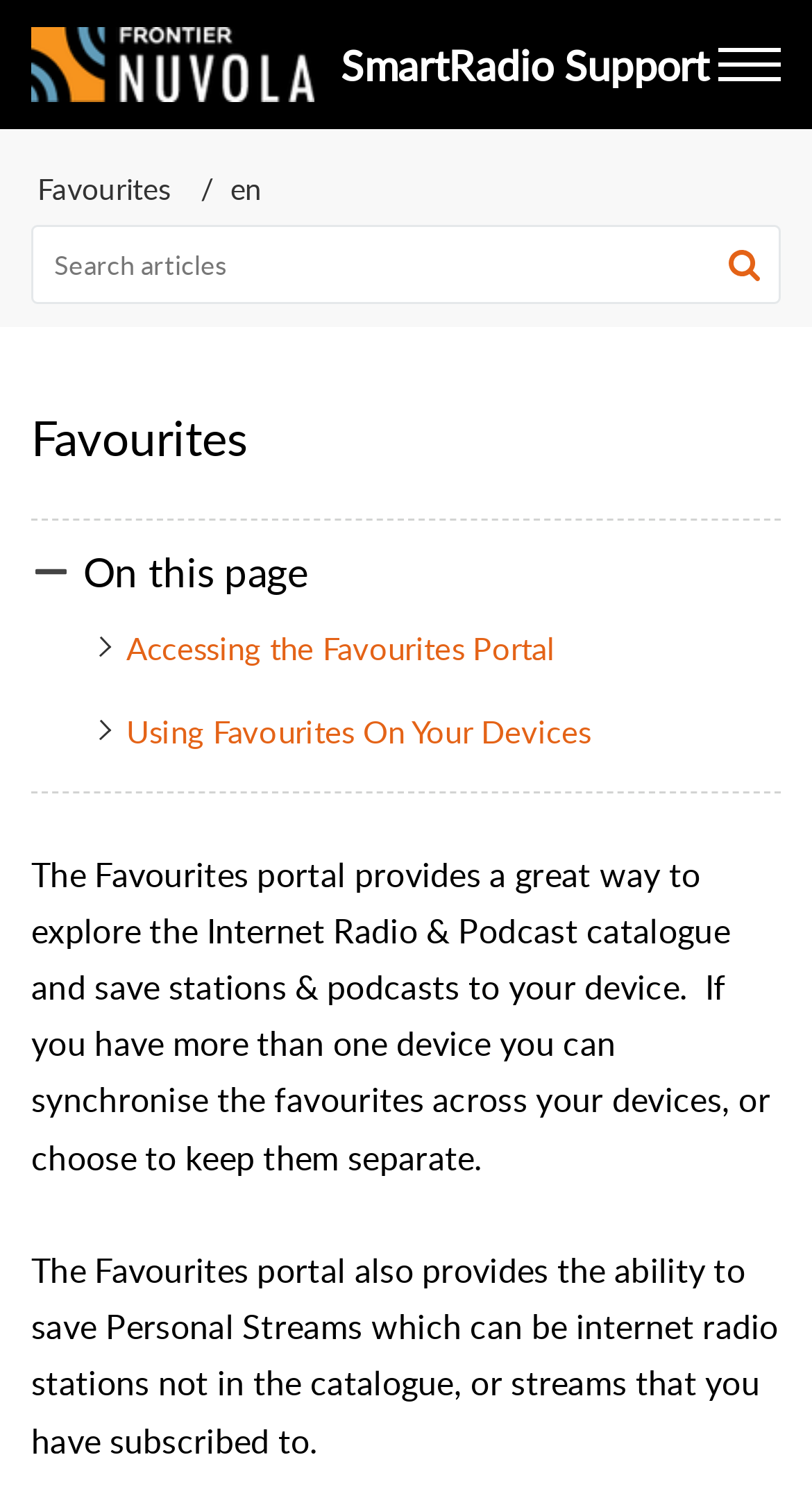Please specify the bounding box coordinates of the clickable section necessary to execute the following command: "learn about using Favourites on devices".

[0.155, 0.468, 0.728, 0.502]